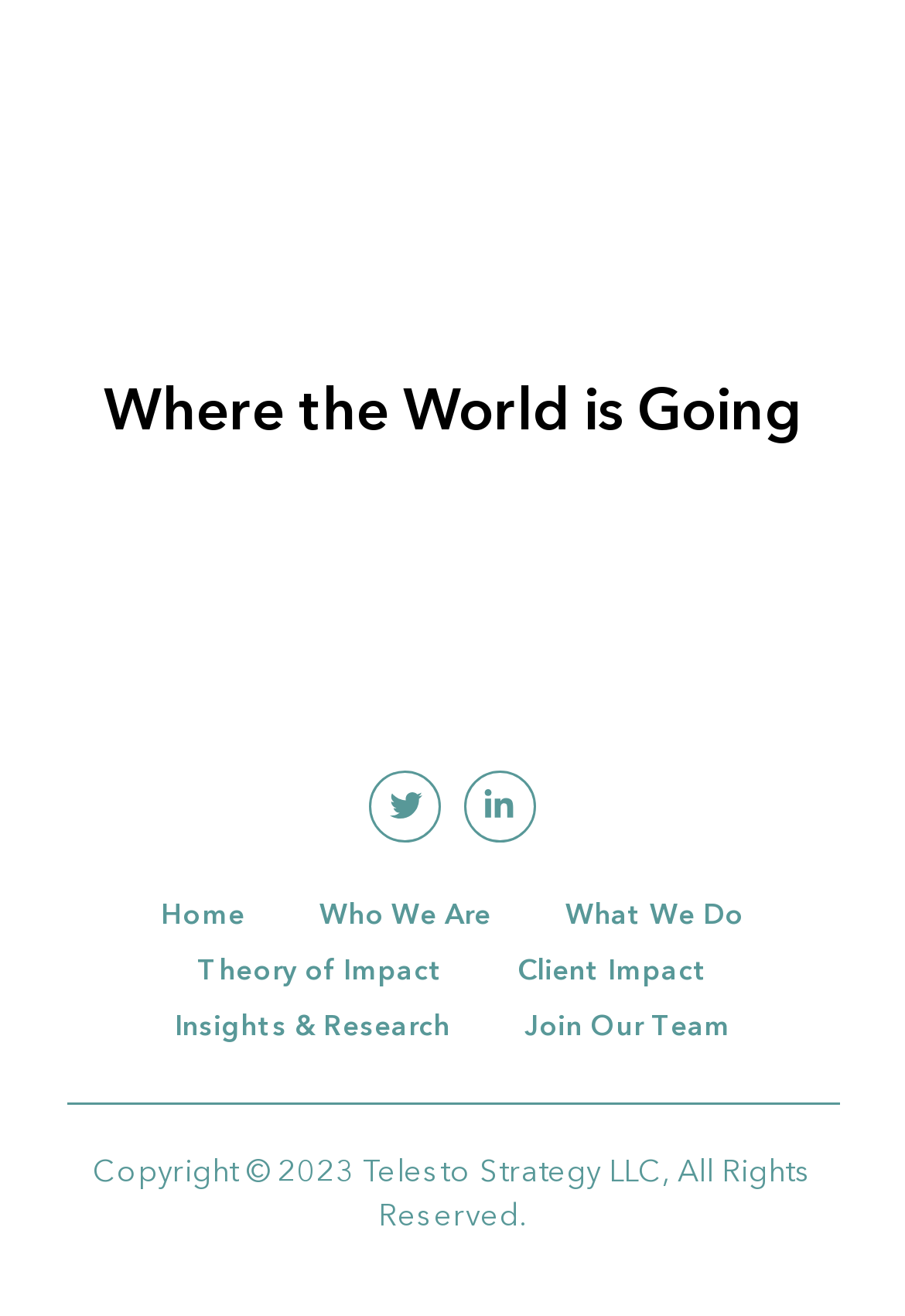Predict the bounding box coordinates of the area that should be clicked to accomplish the following instruction: "visit Home page". The bounding box coordinates should consist of four float numbers between 0 and 1, i.e., [left, top, right, bottom].

[0.178, 0.675, 0.271, 0.717]